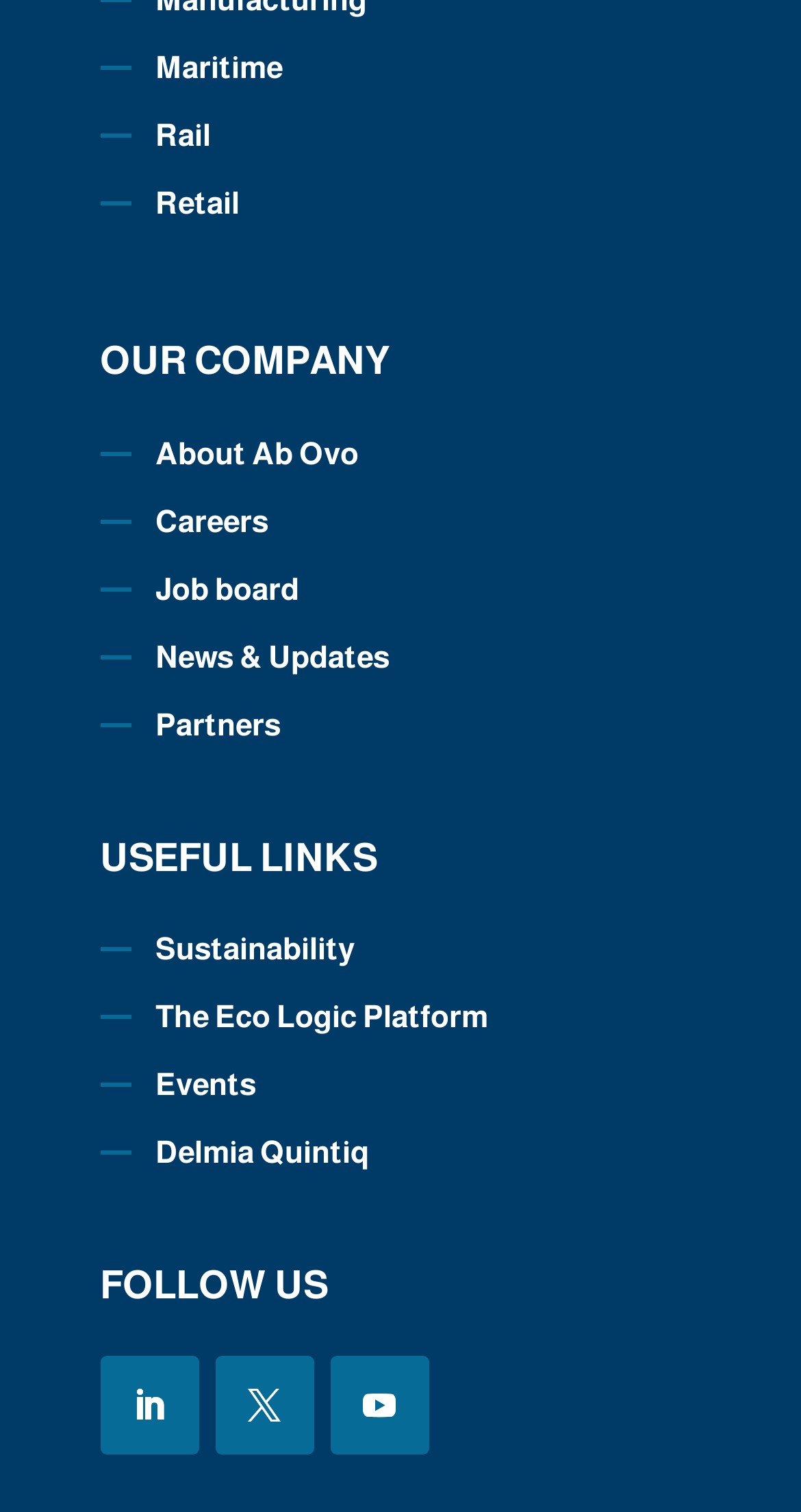How many social media links are there?
Examine the image and provide an in-depth answer to the question.

Under the 'FOLLOW US' section, I can see three social media links, each represented by an icon.